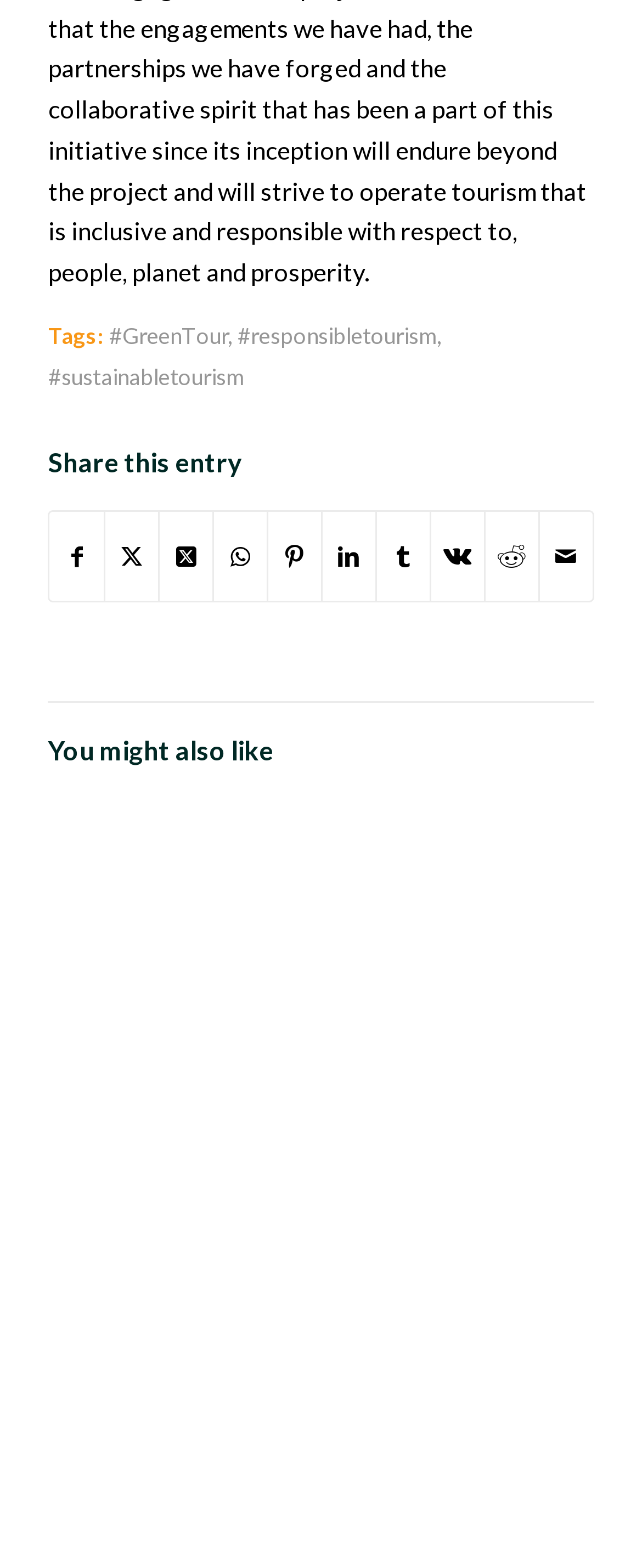How many social media platforms can you share this entry on?
Refer to the image and give a detailed answer to the query.

I counted the number of social media links in the 'Share this entry' section, which includes Facebook, X, X, WhatsApp, Pinterest, LinkedIn, Tumblr, Vk, and Reddit, totaling 9 platforms.